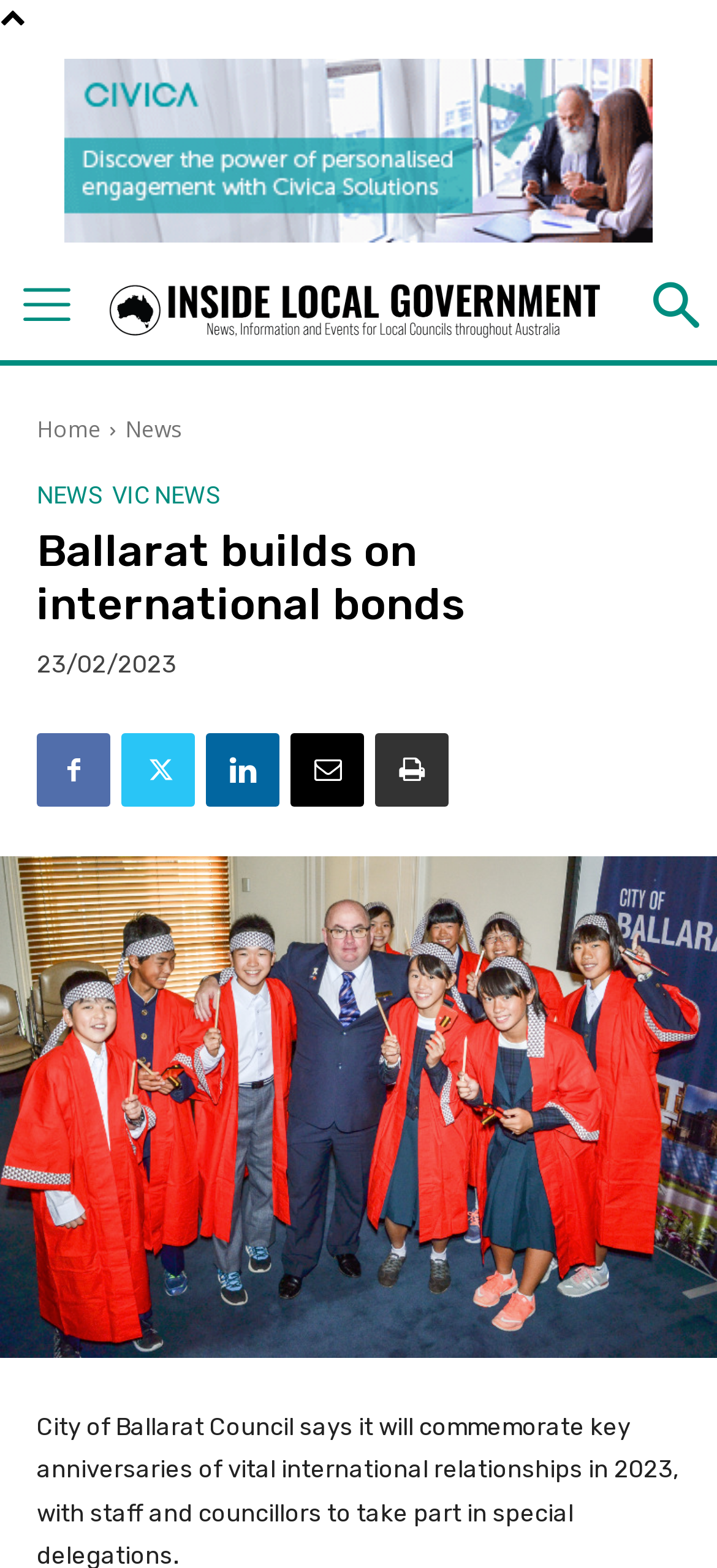How many social media links are there?
Answer the question with a thorough and detailed explanation.

There are five social media links at the top of the webpage, which are represented by icons. They are located next to each other, and their bounding boxes are [0.051, 0.468, 0.154, 0.515], [0.169, 0.468, 0.272, 0.515], [0.287, 0.468, 0.39, 0.515], [0.405, 0.468, 0.508, 0.515], and [0.523, 0.468, 0.626, 0.515].